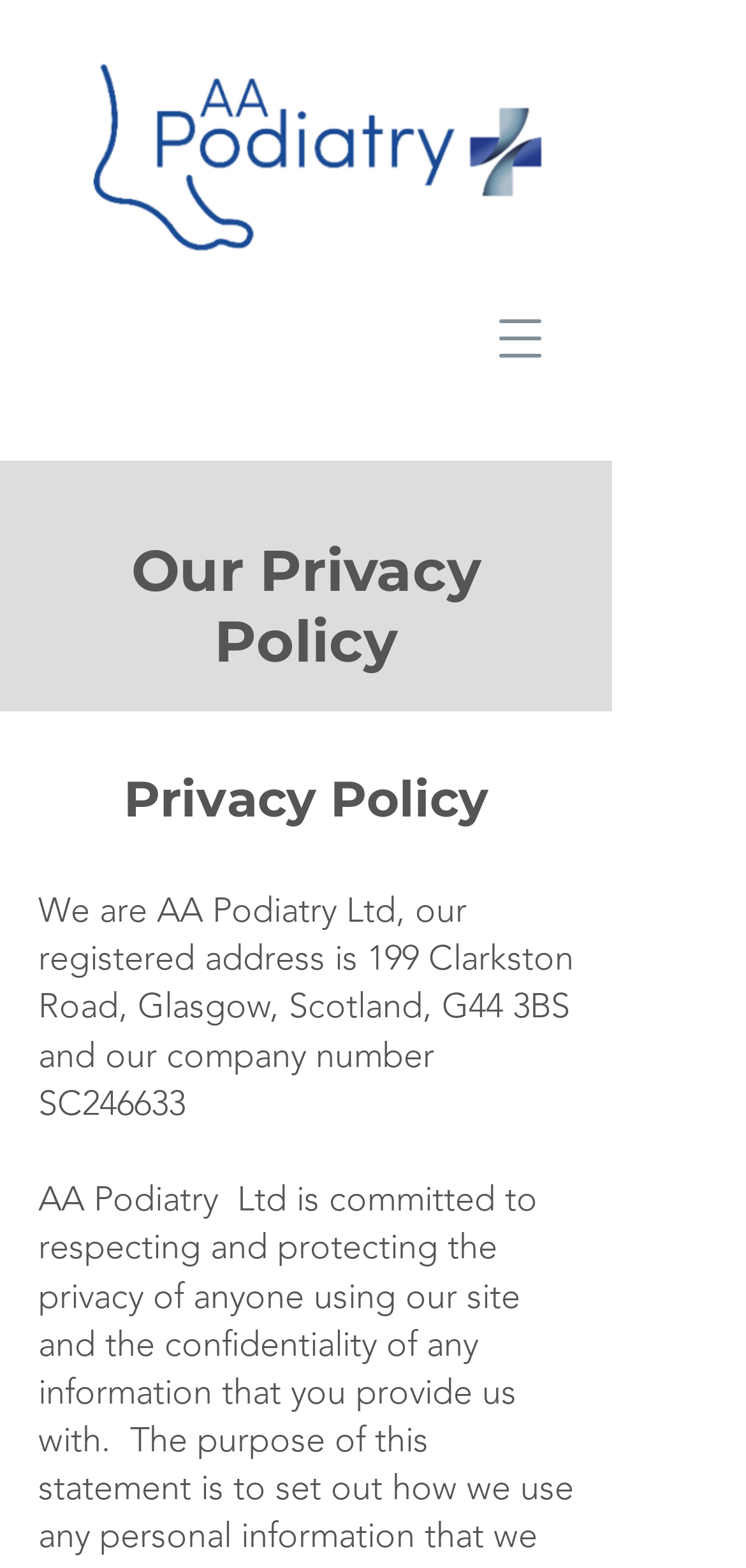How many headings are on the webpage?
Using the image, provide a concise answer in one word or a short phrase.

2